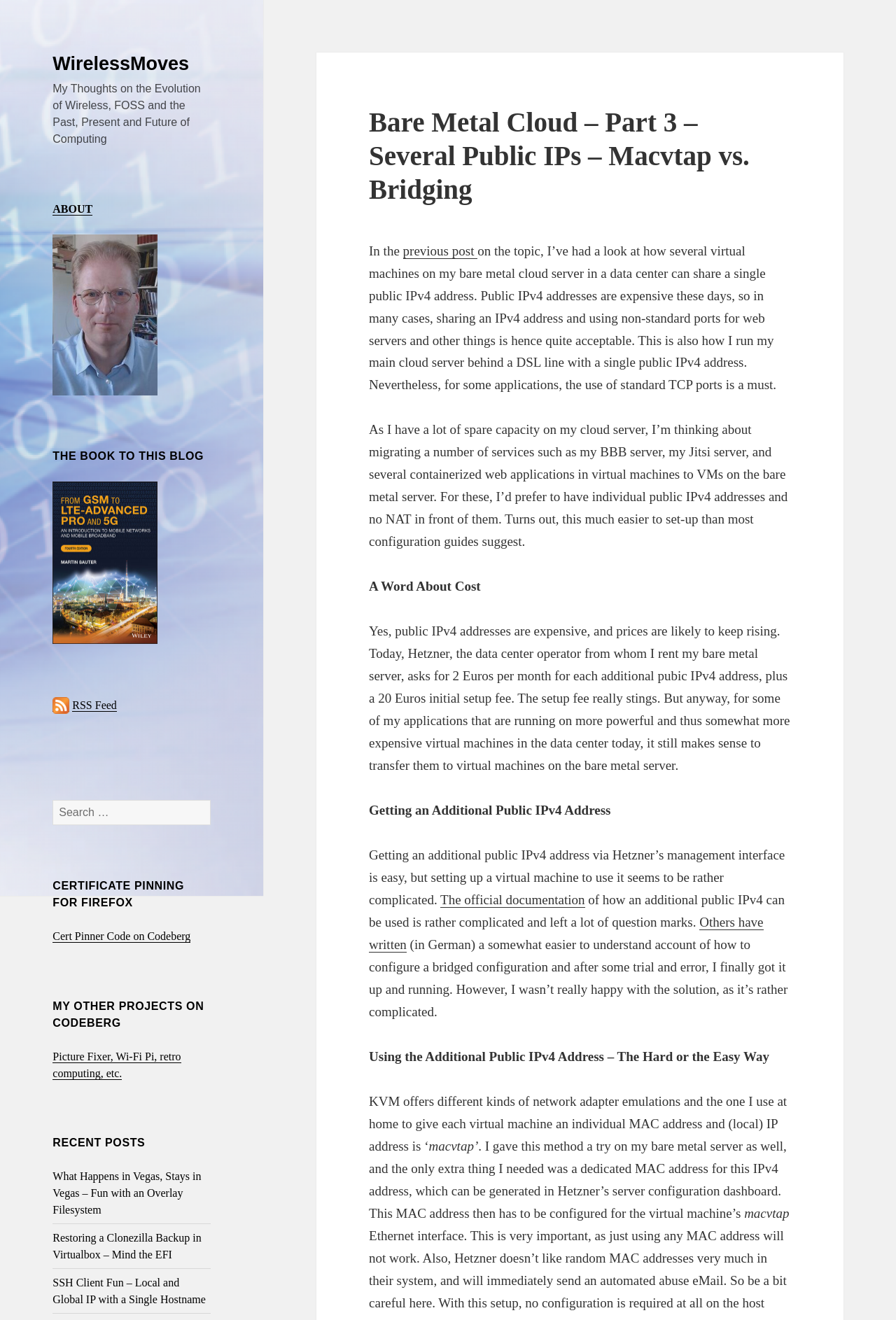Please determine the bounding box coordinates of the area that needs to be clicked to complete this task: 'Read the previous post'. The coordinates must be four float numbers between 0 and 1, formatted as [left, top, right, bottom].

[0.45, 0.184, 0.533, 0.196]